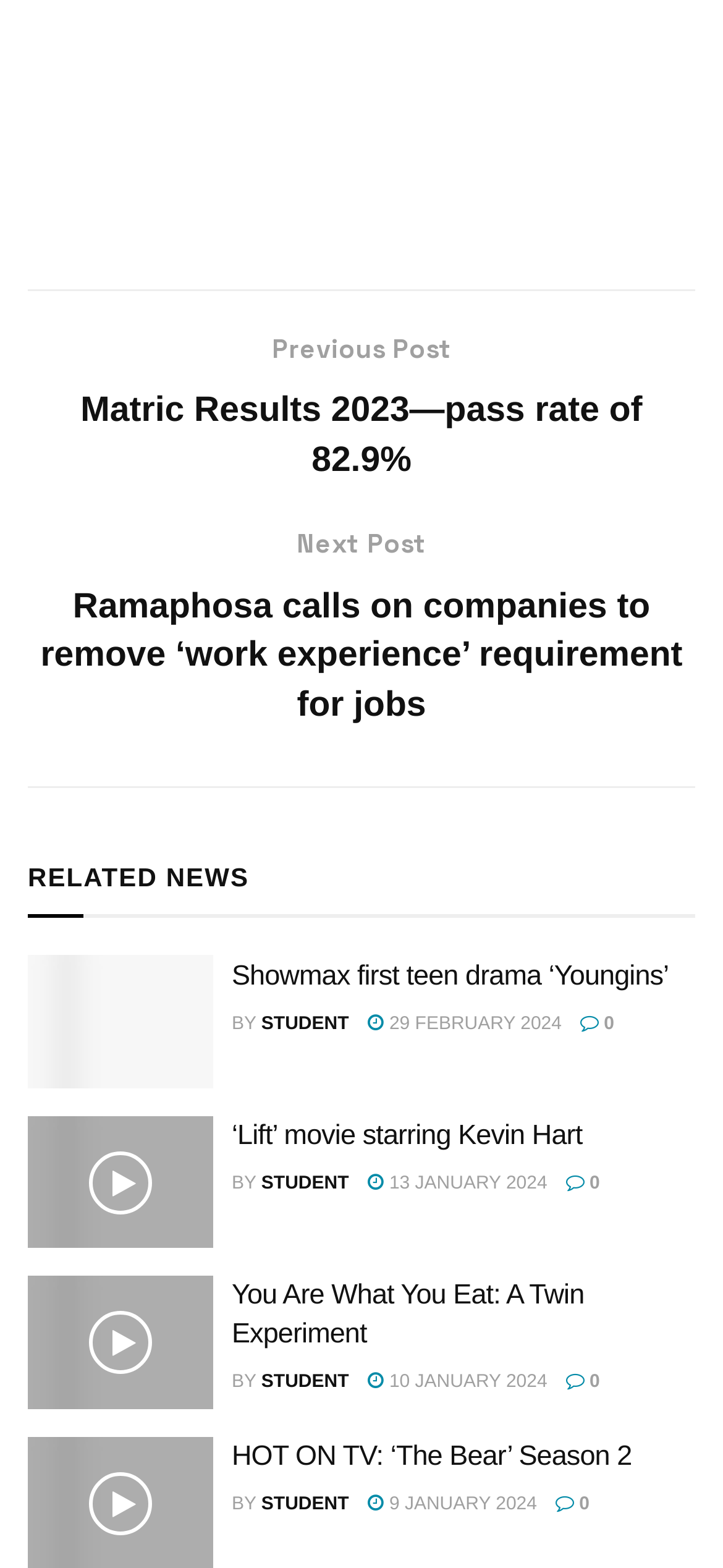Can you identify the bounding box coordinates of the clickable region needed to carry out this instruction: 'View the post about ‘Lift’ movie starring Kevin Hart'? The coordinates should be four float numbers within the range of 0 to 1, stated as [left, top, right, bottom].

[0.038, 0.712, 0.962, 0.796]